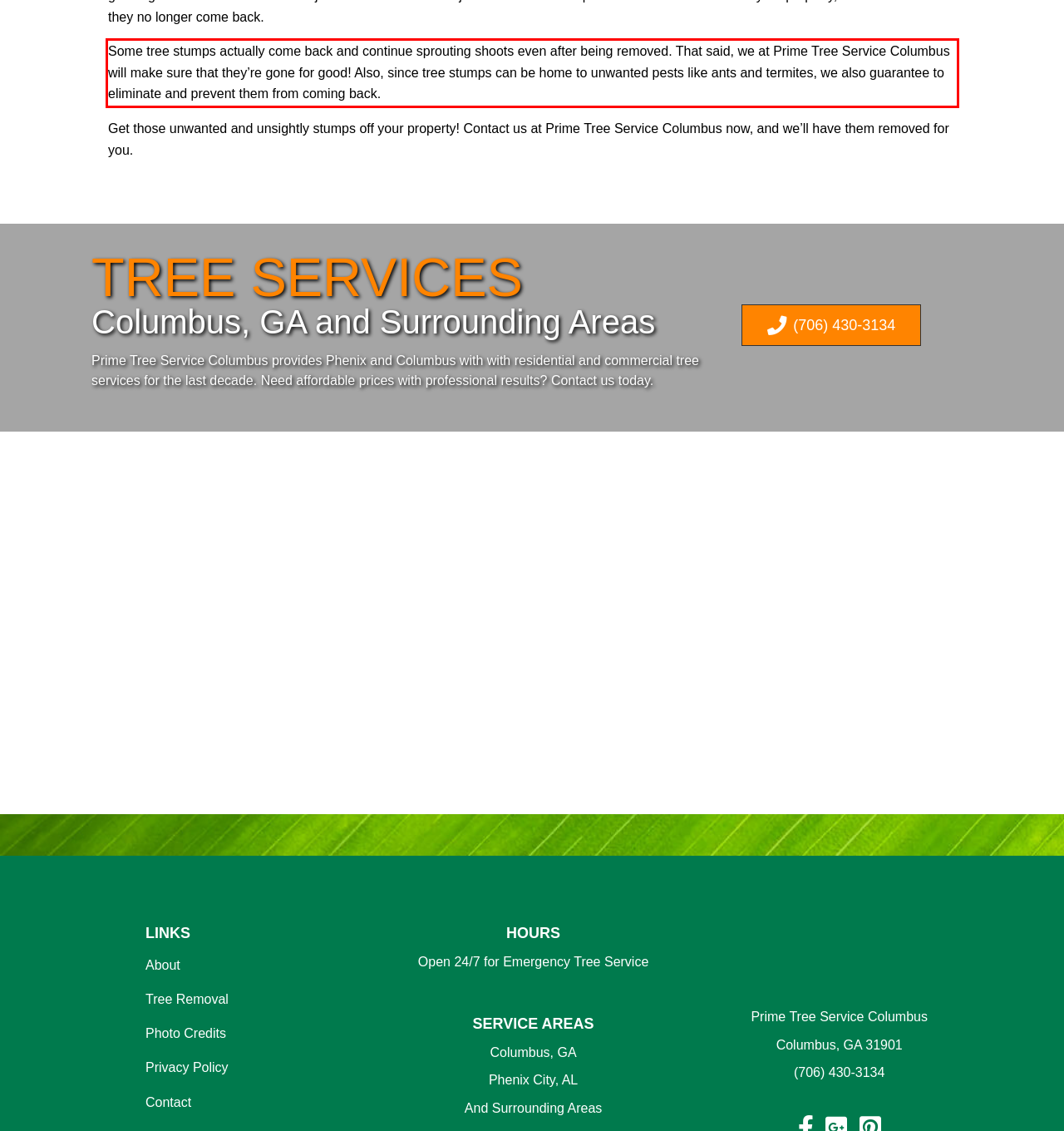Observe the screenshot of the webpage that includes a red rectangle bounding box. Conduct OCR on the content inside this red bounding box and generate the text.

Some tree stumps actually come back and continue sprouting shoots even after being removed. That said, we at Prime Tree Service Columbus will make sure that they’re gone for good! Also, since tree stumps can be home to unwanted pests like ants and termites, we also guarantee to eliminate and prevent them from coming back.